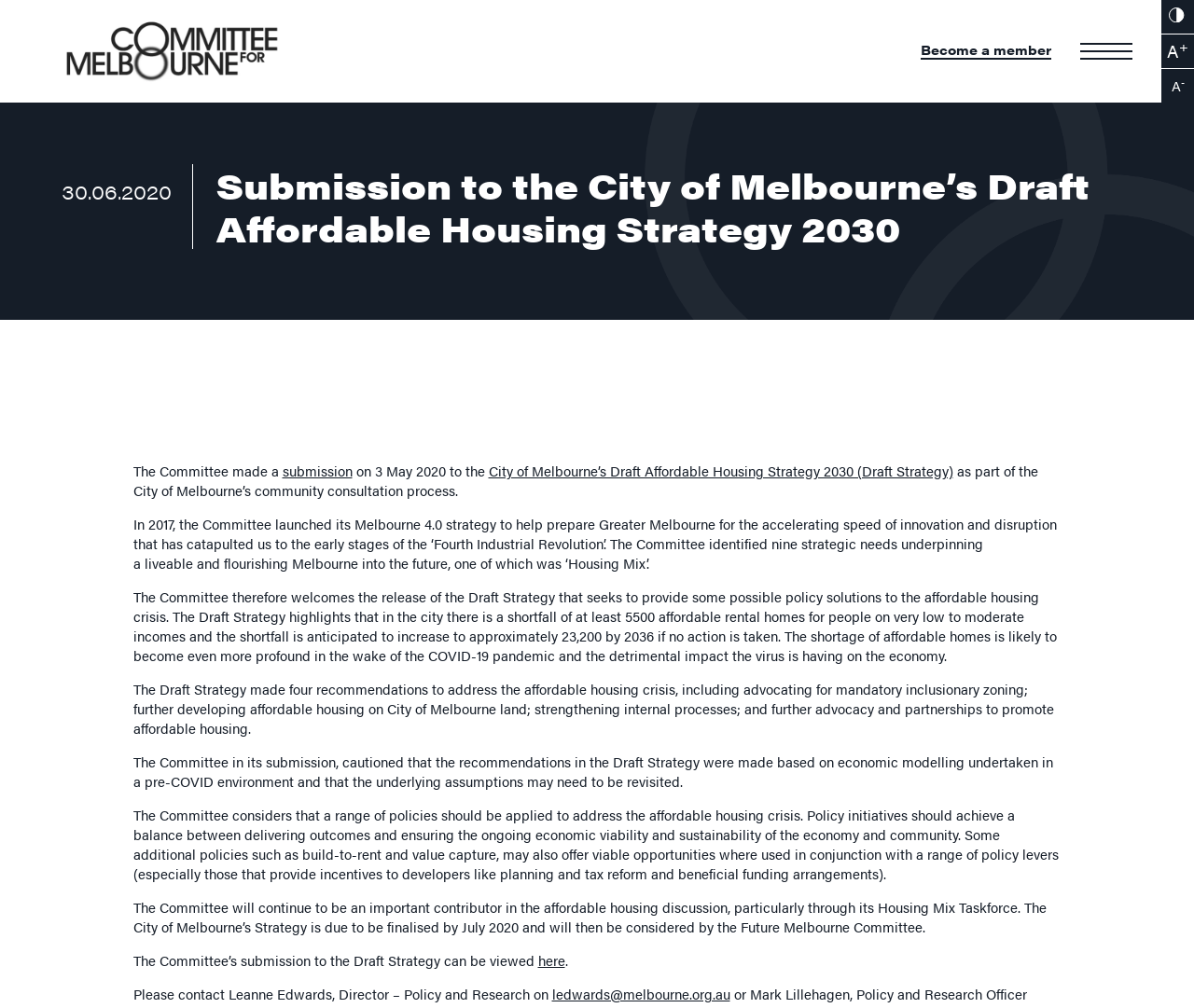Please identify the bounding box coordinates of the element I should click to complete this instruction: 'Subscribe to the newsletter'. The coordinates should be given as four float numbers between 0 and 1, like this: [left, top, right, bottom].

None